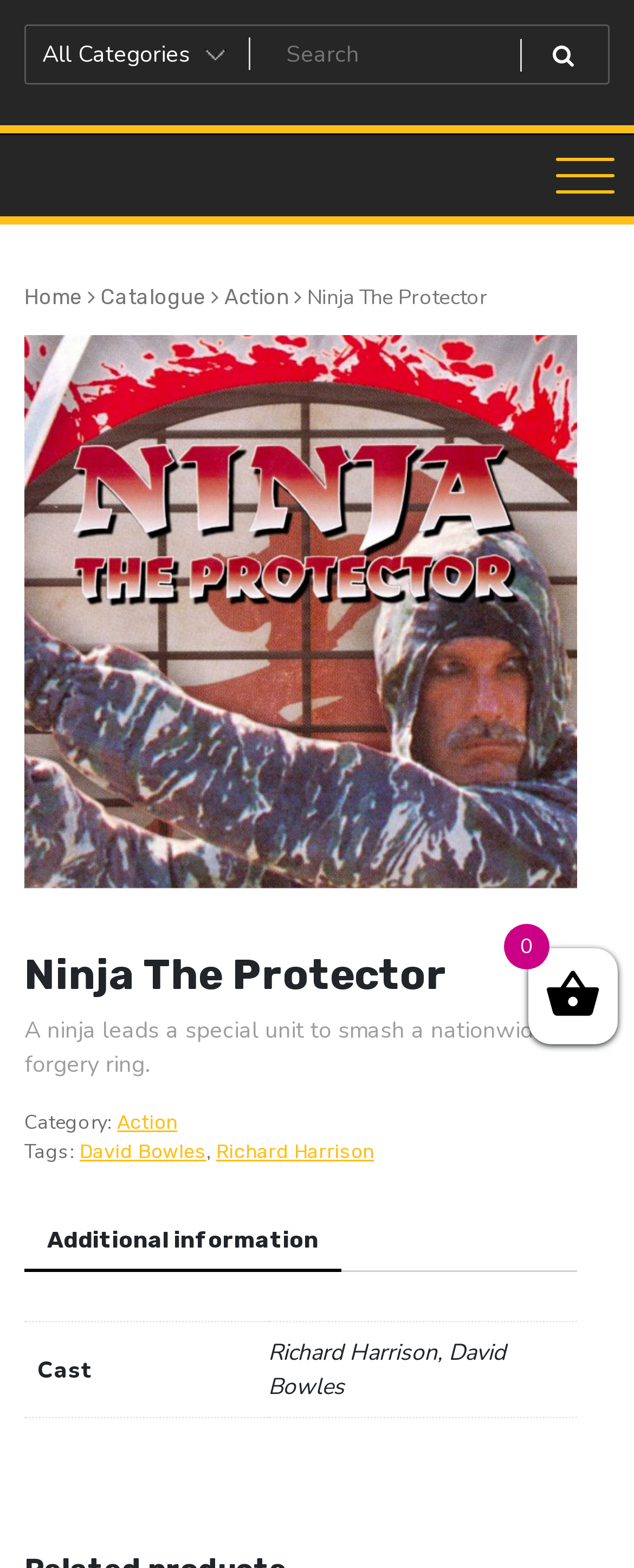Please identify the bounding box coordinates of where to click in order to follow the instruction: "Search for something".

[0.041, 0.017, 0.959, 0.053]